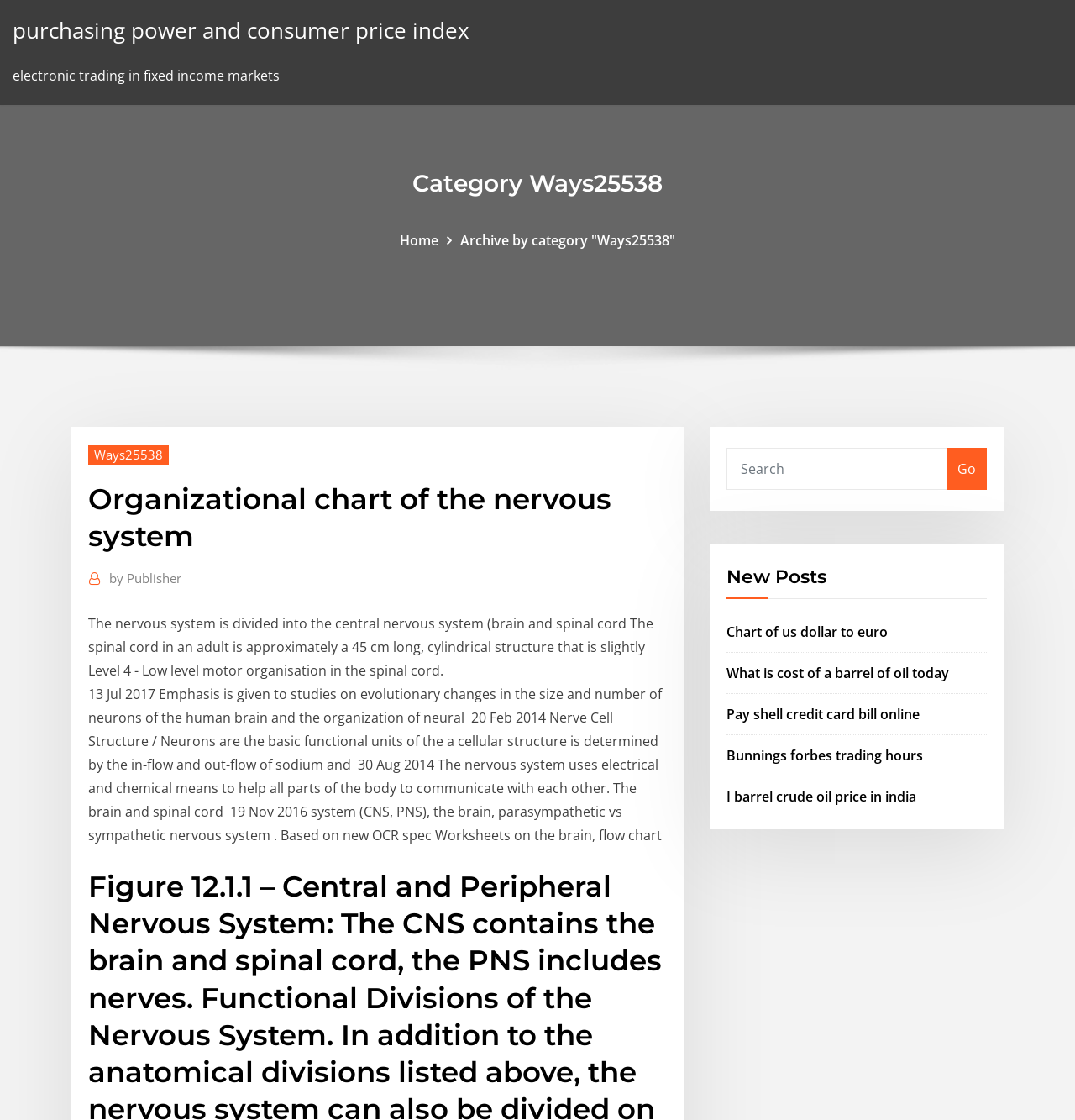Bounding box coordinates are given in the format (top-left x, top-left y, bottom-right x, bottom-right y). All values should be floating point numbers between 0 and 1. Provide the bounding box coordinate for the UI element described as: Ways25538

[0.082, 0.398, 0.157, 0.415]